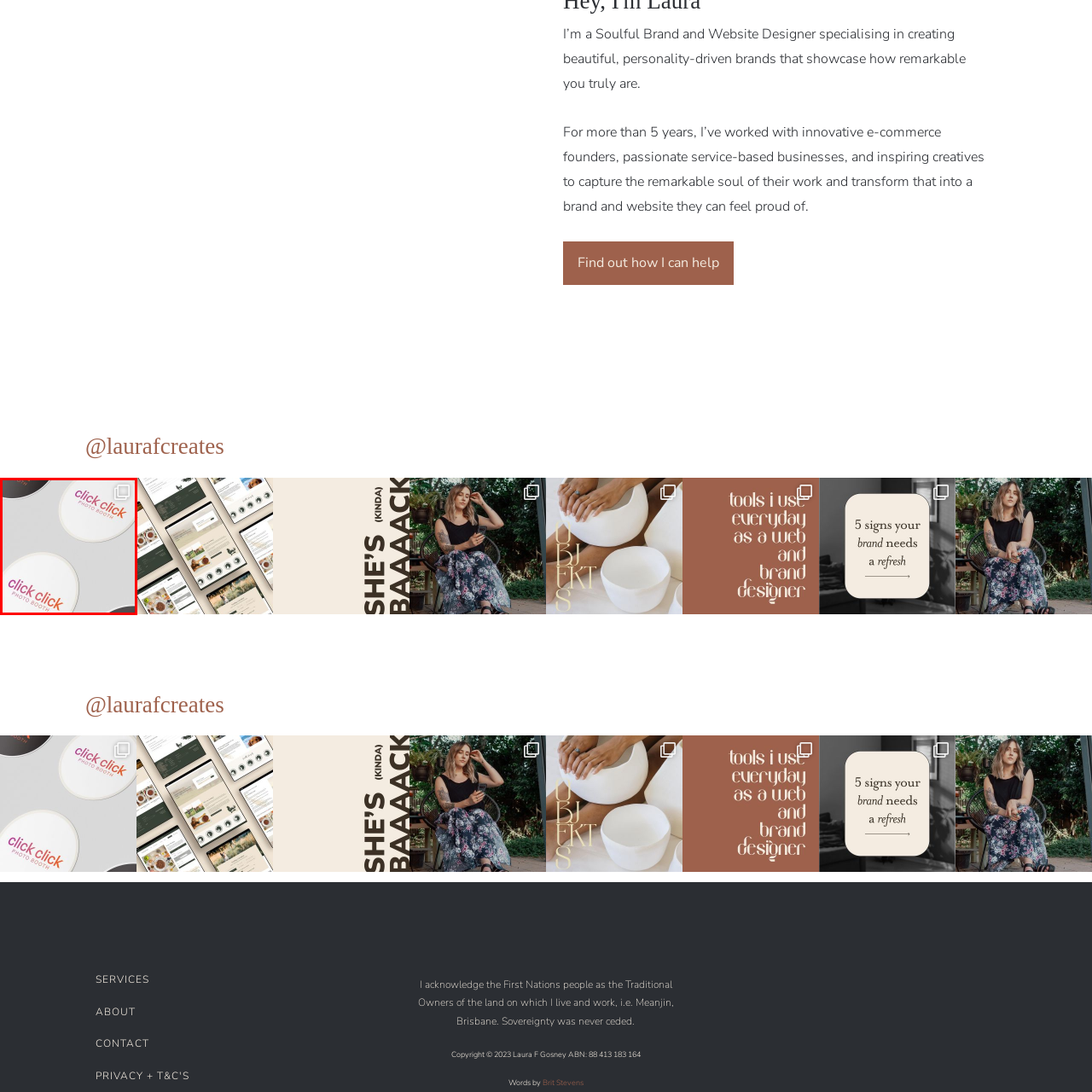Observe the image within the red outline and respond to the ensuing question with a detailed explanation based on the visual aspects of the image: 
What font style is used for the 'click click' text?

The caption describes the font used for the 'click click' text as modern, which is a key element of the contemporary design of the Click Click Photo Booth logo suite.